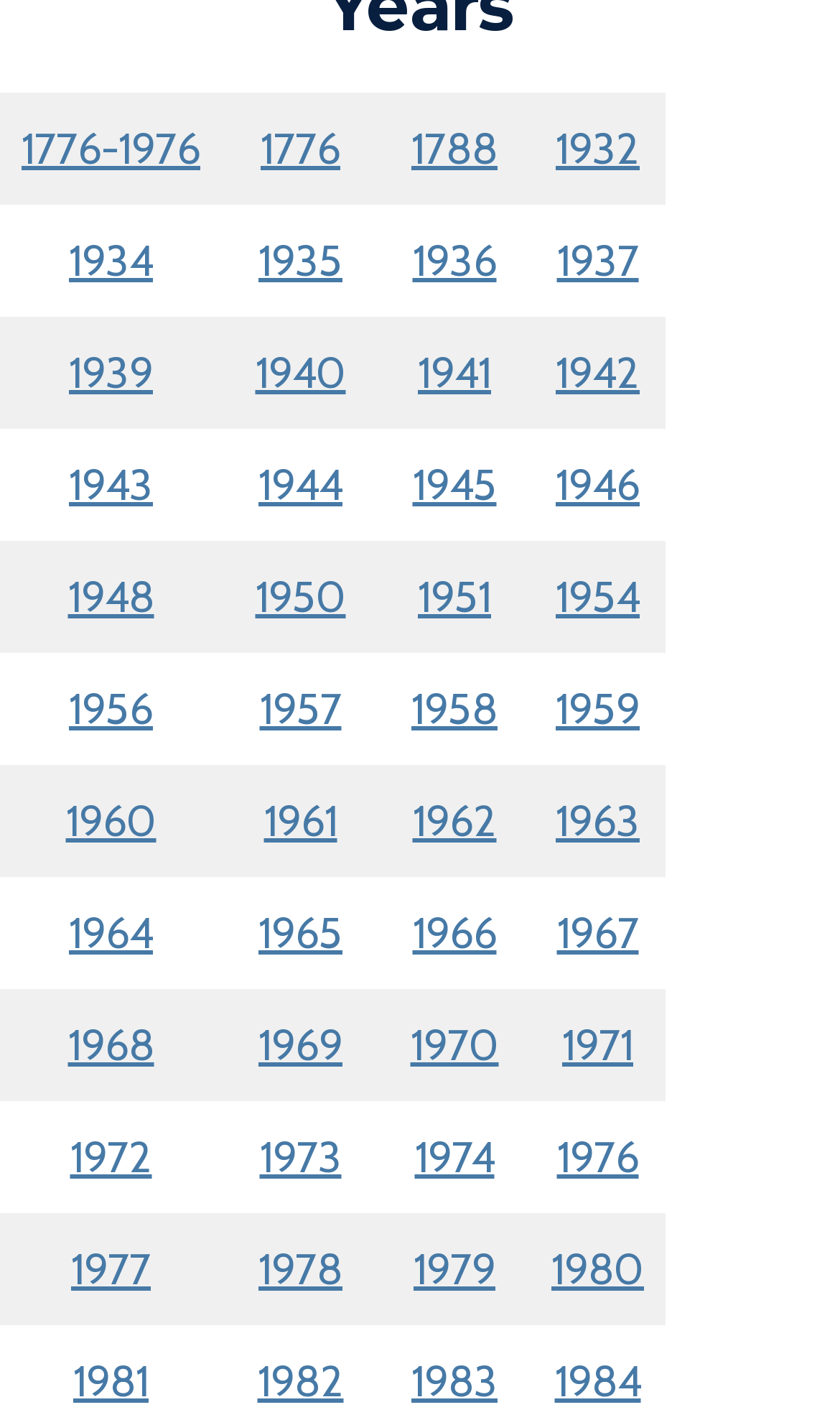Determine the bounding box coordinates of the clickable region to follow the instruction: "click 1962".

[0.491, 0.56, 0.591, 0.596]